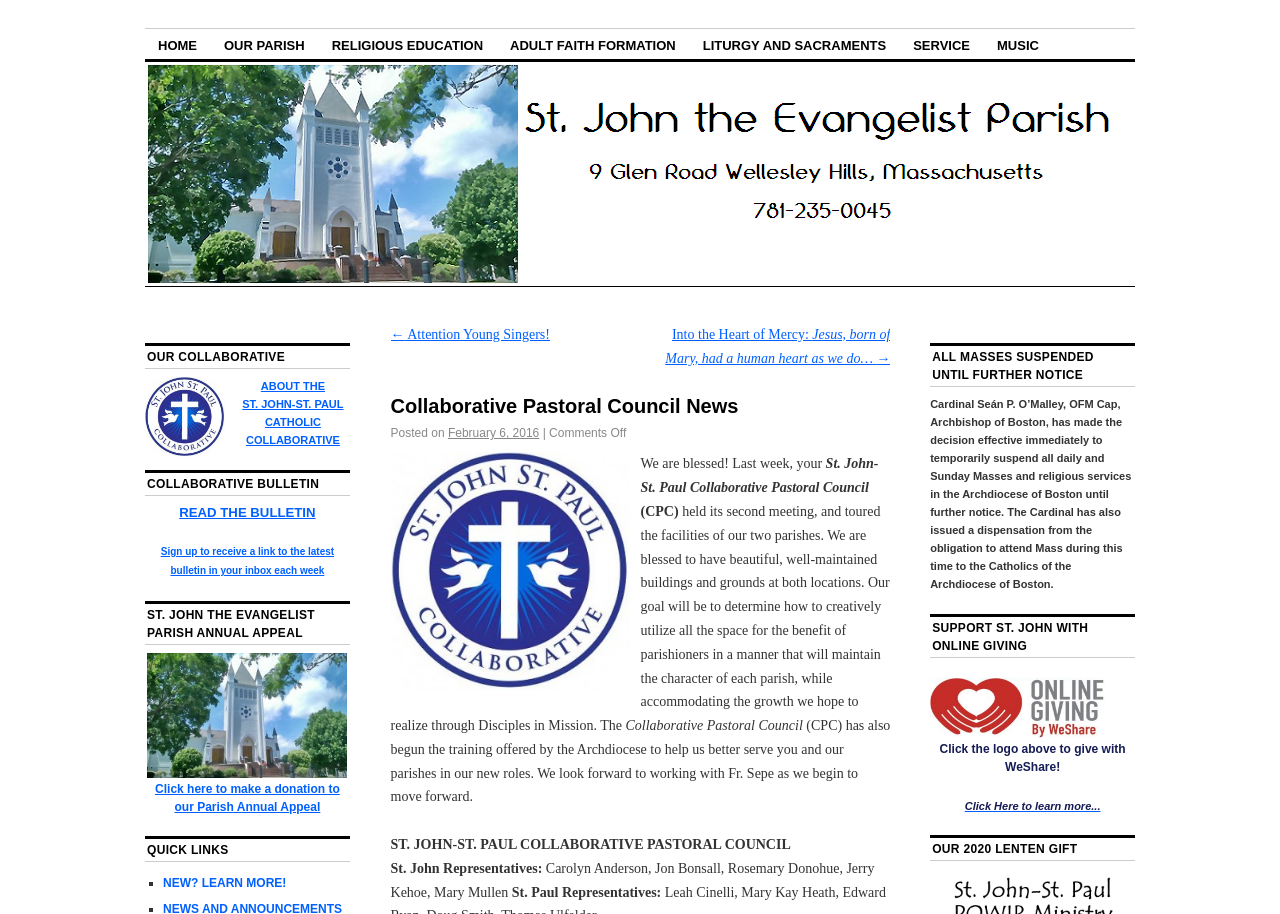Use a single word or phrase to answer the question:
What is the name of the collaborative?

St. John-St. Paul Collaborative